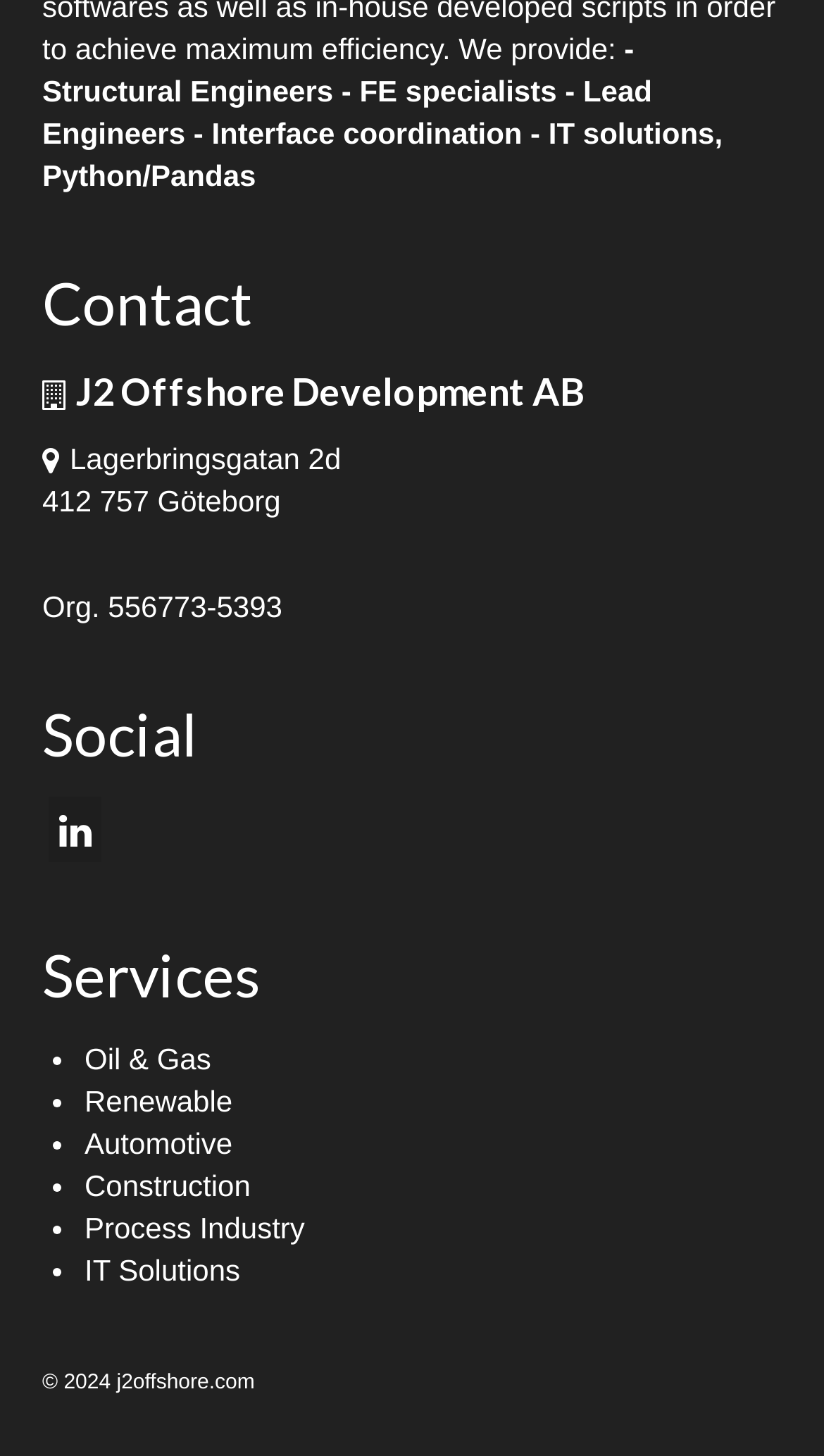Provide a brief response to the question below using a single word or phrase: 
What is the company name?

J2 Offshore Development AB